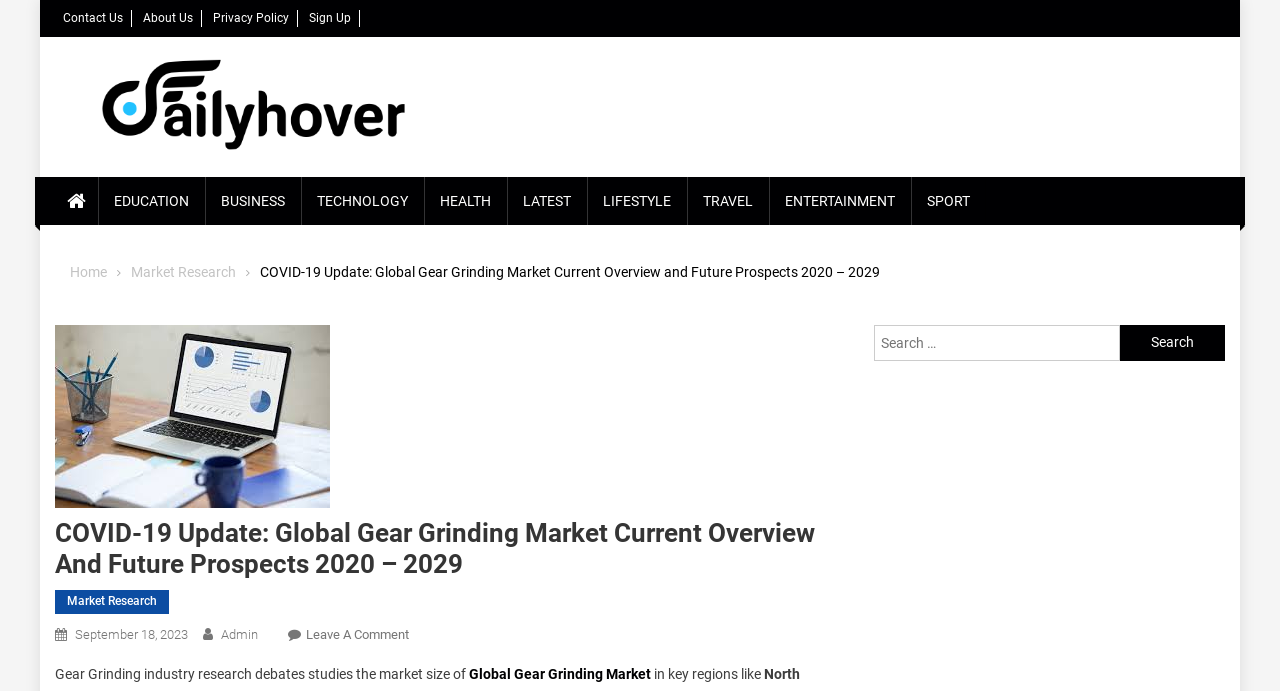Identify the bounding box coordinates for the UI element described as follows: "Global Gear Grinding Market". Ensure the coordinates are four float numbers between 0 and 1, formatted as [left, top, right, bottom].

[0.366, 0.963, 0.509, 0.987]